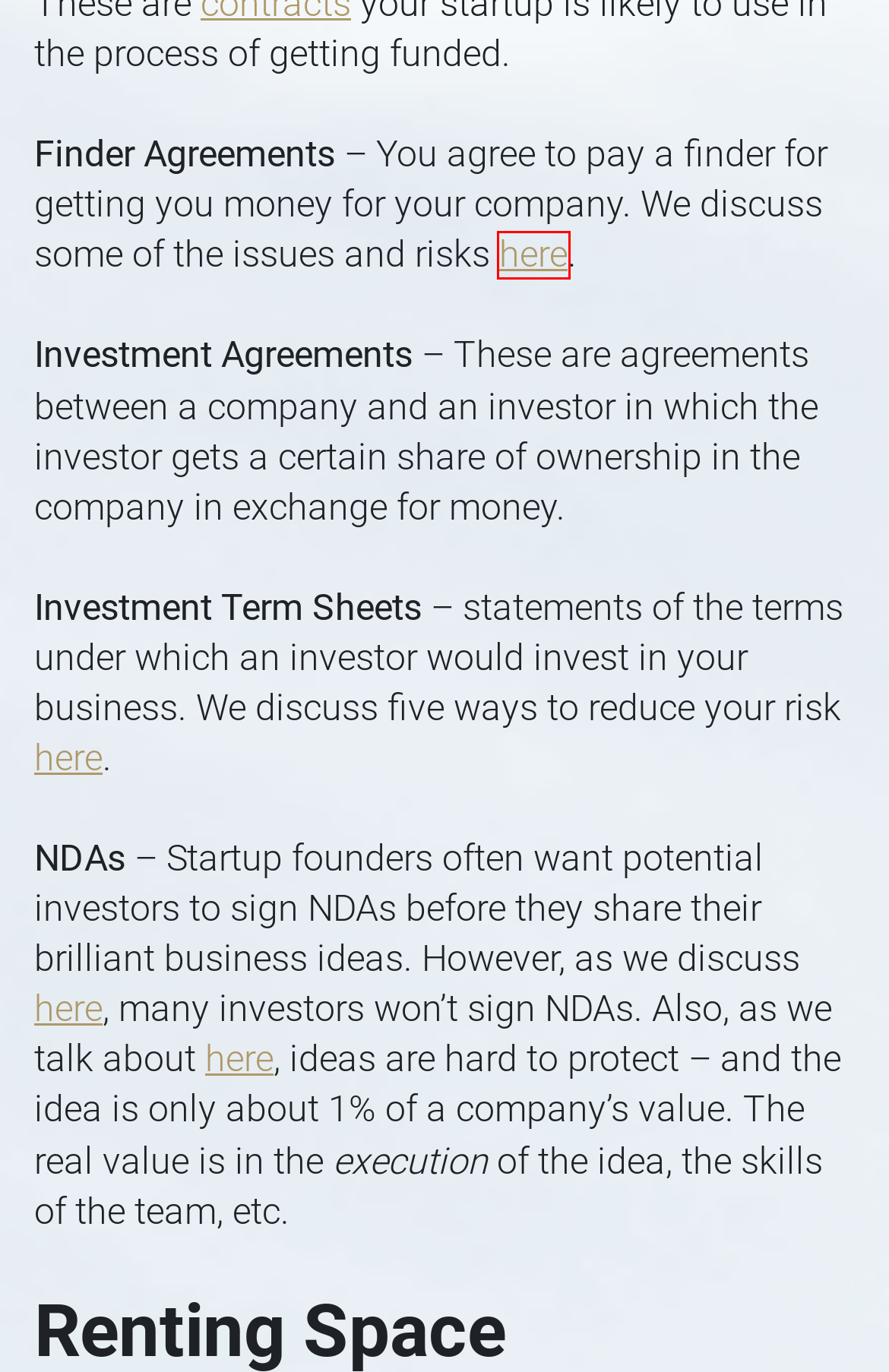Analyze the screenshot of a webpage featuring a red rectangle around an element. Pick the description that best fits the new webpage after interacting with the element inside the red bounding box. Here are the candidates:
A. Does Your Startup’s Investor Term Sheet Have a “No Shop” Trap? - LawGeex
B. Can Your Lease Save Your Business from Getting Derailed? - LawGeex
C. Making Money from Your Great Ideas – Part 2 - LawGeex
D. Superlegal | Get Your Contracts Ready to Sign
E. Finder's Agreement: help your startup get funded not screwed
F. Making Money from Your Great Ideas – Part 1 - LawGeex
G. How HP Legal Became Antifragile - LawGeex
H. 13 Skills Successful Lawyers Put On Their LinkedIn Profiles - LawGeex

E